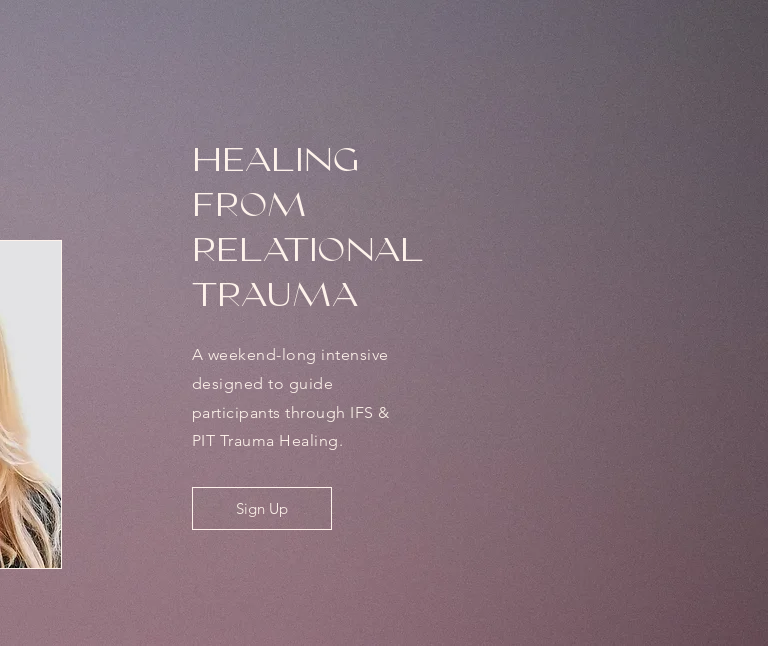Offer a comprehensive description of the image.

The image features a soothing dusky purple gradient background that sets a calming tone for the content. Prominently displayed next to it is a photo of a person engaged in a warm and inviting demeanor. The text overlay reads "HEALING FROM RELATIONAL TRAUMA," highlighting a weekend-long intensive program designed to assist participants in navigating their healing journey through Internal Family Systems (IFS) and PIT (Personal Impact Trauma) approaches. Below the main heading, a brief description elaborates on the program’s objective: “A weekend-long intensive designed to guide participants through IFS & PIT Trauma Healing.” Finally, a conspicuous "Sign Up" button encourages viewers to engage with the program, enhancing the appeal of this transformative experience.